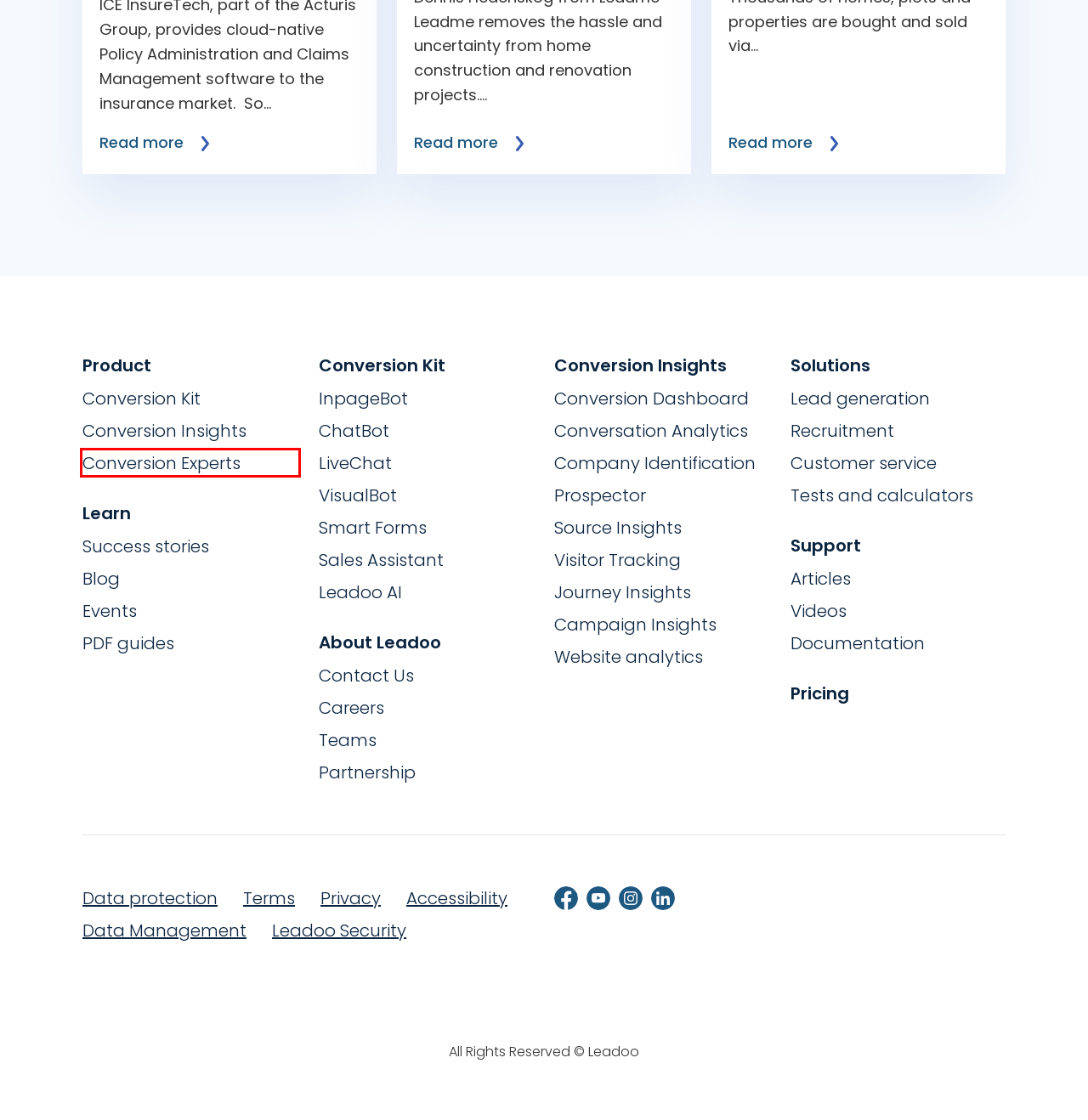You are provided with a screenshot of a webpage that has a red bounding box highlighting a UI element. Choose the most accurate webpage description that matches the new webpage after clicking the highlighted element. Here are your choices:
A. Conversion Experts | Leadoo
B. Journey Insights | Leadoo - Conversion Platform
C. Generating Leads in Home Renovation | Leadoo
D. Leadoo for Customer Service
E. Visitor Tracking | Leadoo - Conversion Platform
F. VisualBot | Leadoo - Conversion Platform
G. Start Here | Leadoo Docs
H. Articles & Insights about Lead Conversion & Chabots | Leadoo

A